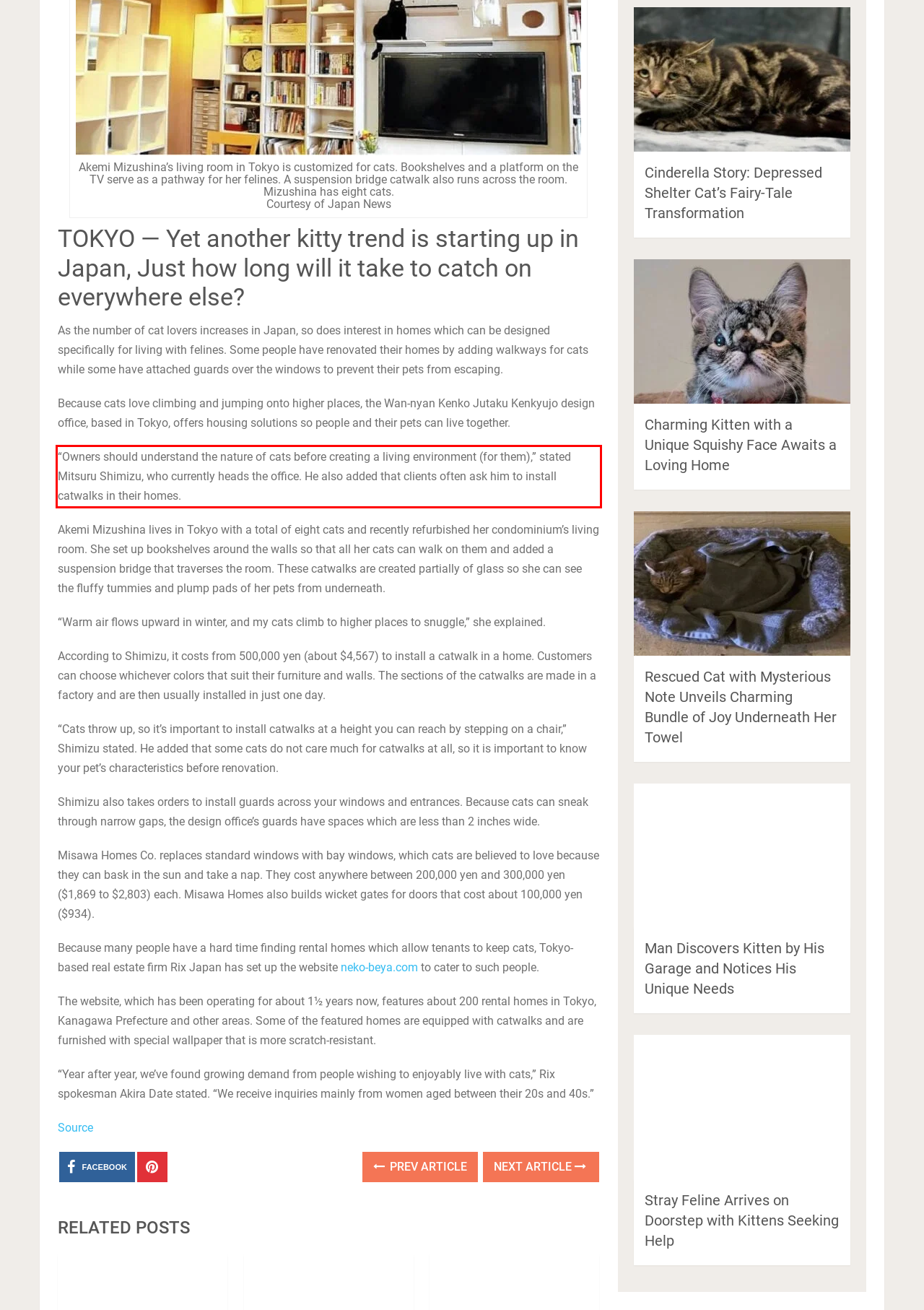Using OCR, extract the text content found within the red bounding box in the given webpage screenshot.

“Owners should understand the nature of cats before creating a living environment (for them),” stated Mitsuru Shimizu, who currently heads the office. He also added that clients often ask him to install catwalks in their homes.